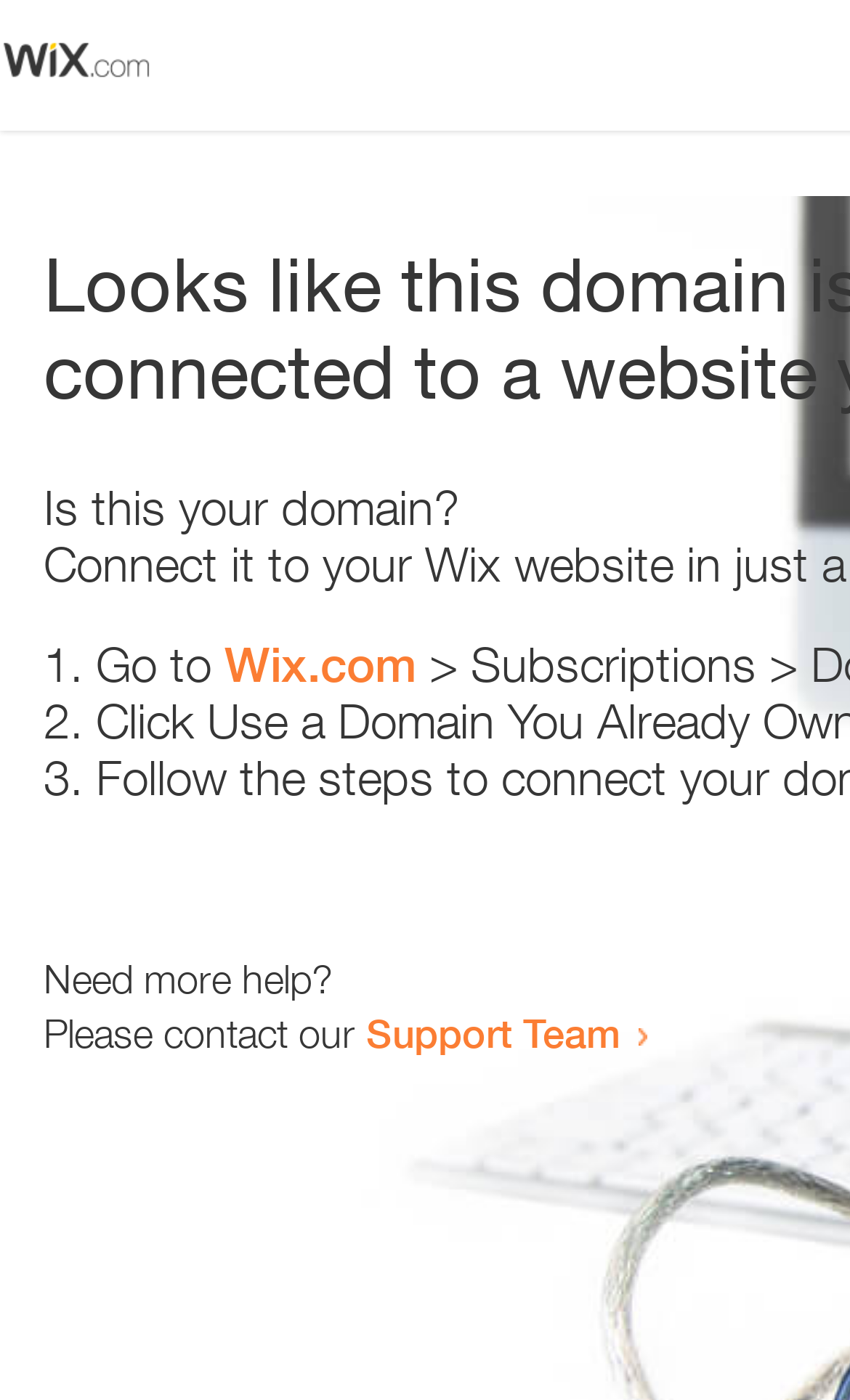Using the details in the image, give a detailed response to the question below:
What is the domain being referred to?

The webpage contains a link 'Wix.com' which suggests that the domain being referred to is Wix.com. This can be inferred from the context of the sentence 'Go to Wix.com'.